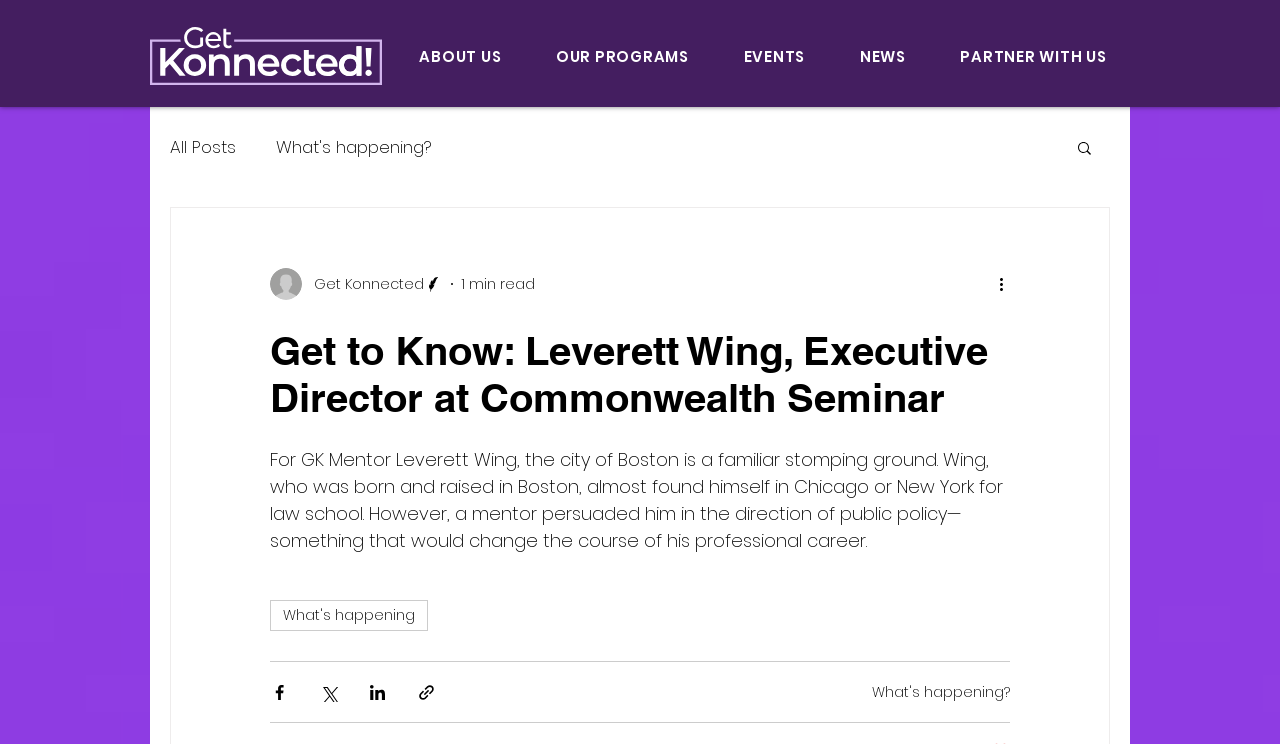Elaborate on the different components and information displayed on the webpage.

This webpage is about an interview with Leverett Wing, Executive Director at Commonwealth Seminar. At the top, there is a navigation menu with links to "ABOUT US", "OUR PROGRAMS", "EVENTS", "NEWS", and "PARTNER WITH US". Below this menu, there is a secondary navigation menu with links to "All Posts" and "What's happening?".

On the left side, there is a writer's picture and a brief description of the writer. Next to it, there is a button labeled "Get Konnected" and another button labeled "Writer". Below these elements, there is a heading that reads "Get to Know: Leverett Wing, Executive Director at Commonwealth Seminar".

The main content of the webpage is an article about Leverett Wing, which starts with a paragraph describing how Wing, who was born and raised in Boston, almost ended up in Chicago or New York for law school but was persuaded by a mentor to pursue public policy instead.

At the bottom of the article, there are tags and a "Share" section with buttons to share the article via Facebook, Twitter, LinkedIn, and a link. There is also a link to "What's happening?" at the bottom right corner of the page.